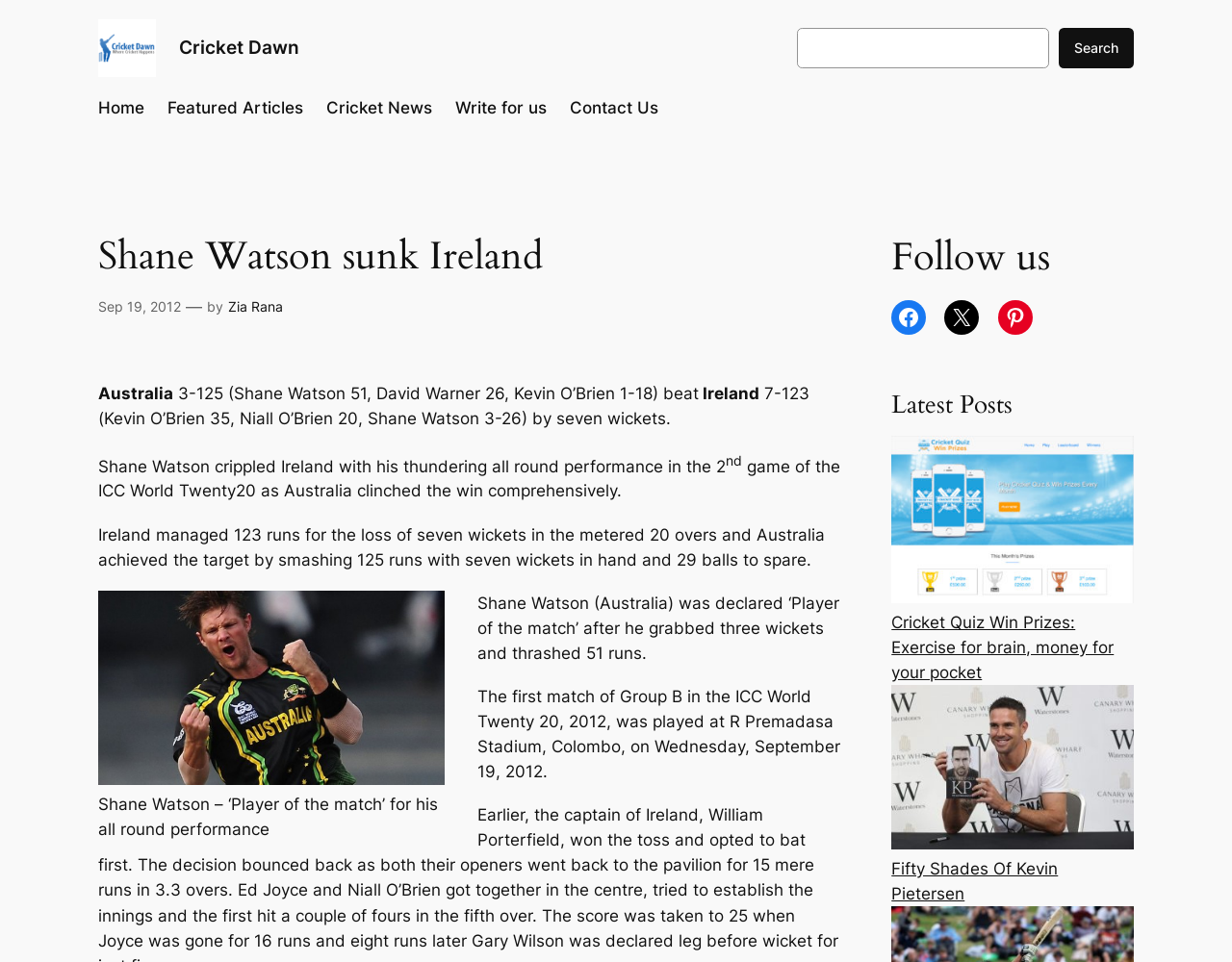Who was declared 'Player of the match'?
Utilize the image to construct a detailed and well-explained answer.

I found this answer by looking at the figure caption that says 'Shane Watson - 'Player of the match' for his all round performance' and also the text that says 'Shane Watson (Australia) was declared ‘Player of the match’ after he grabbed three wickets and thrashed 51 runs.'